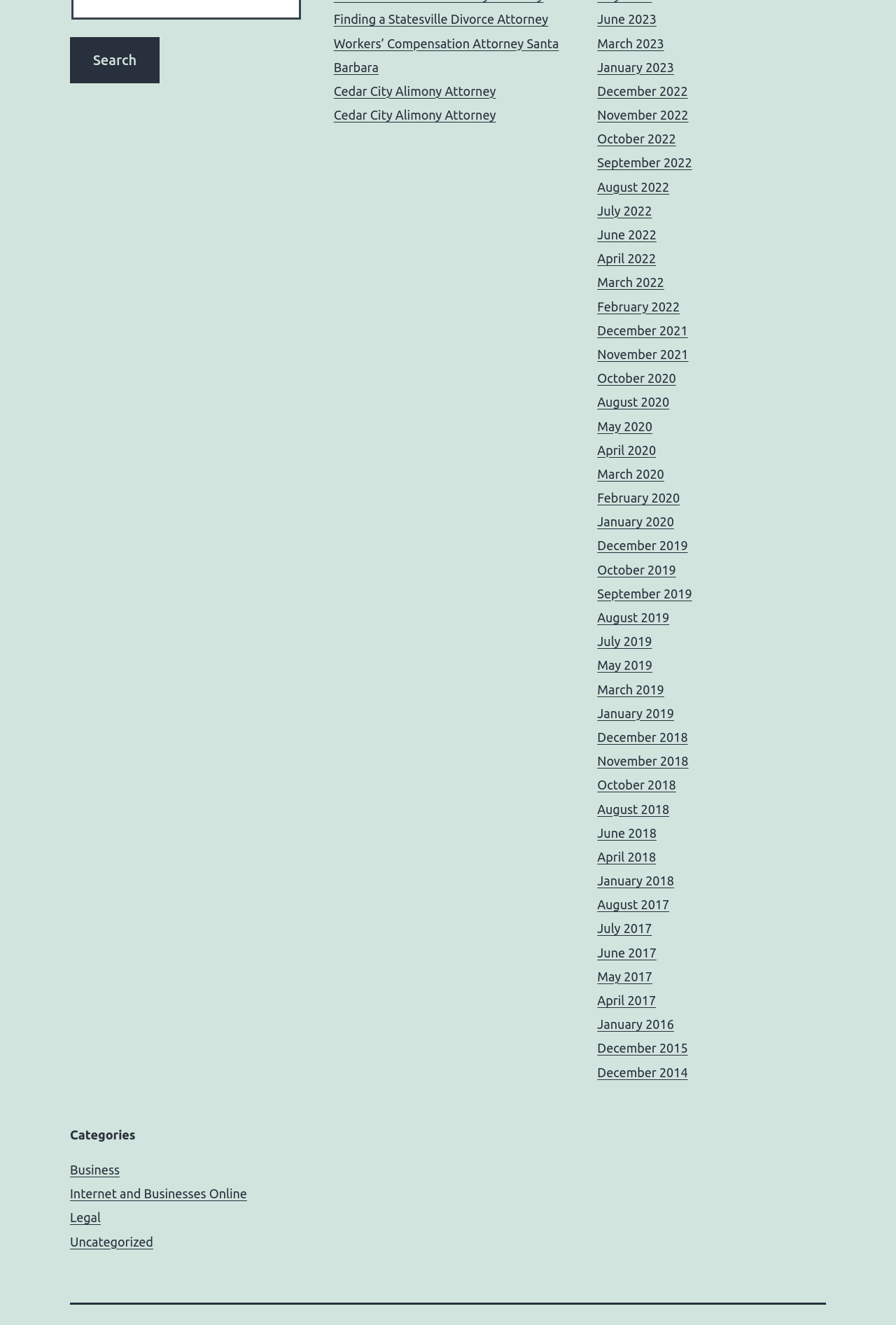Can you pinpoint the bounding box coordinates for the clickable element required for this instruction: "Check the price of PU Leather Closed Toe Ankle Strap Wedge Sandals"? The coordinates should be four float numbers between 0 and 1, i.e., [left, top, right, bottom].

None